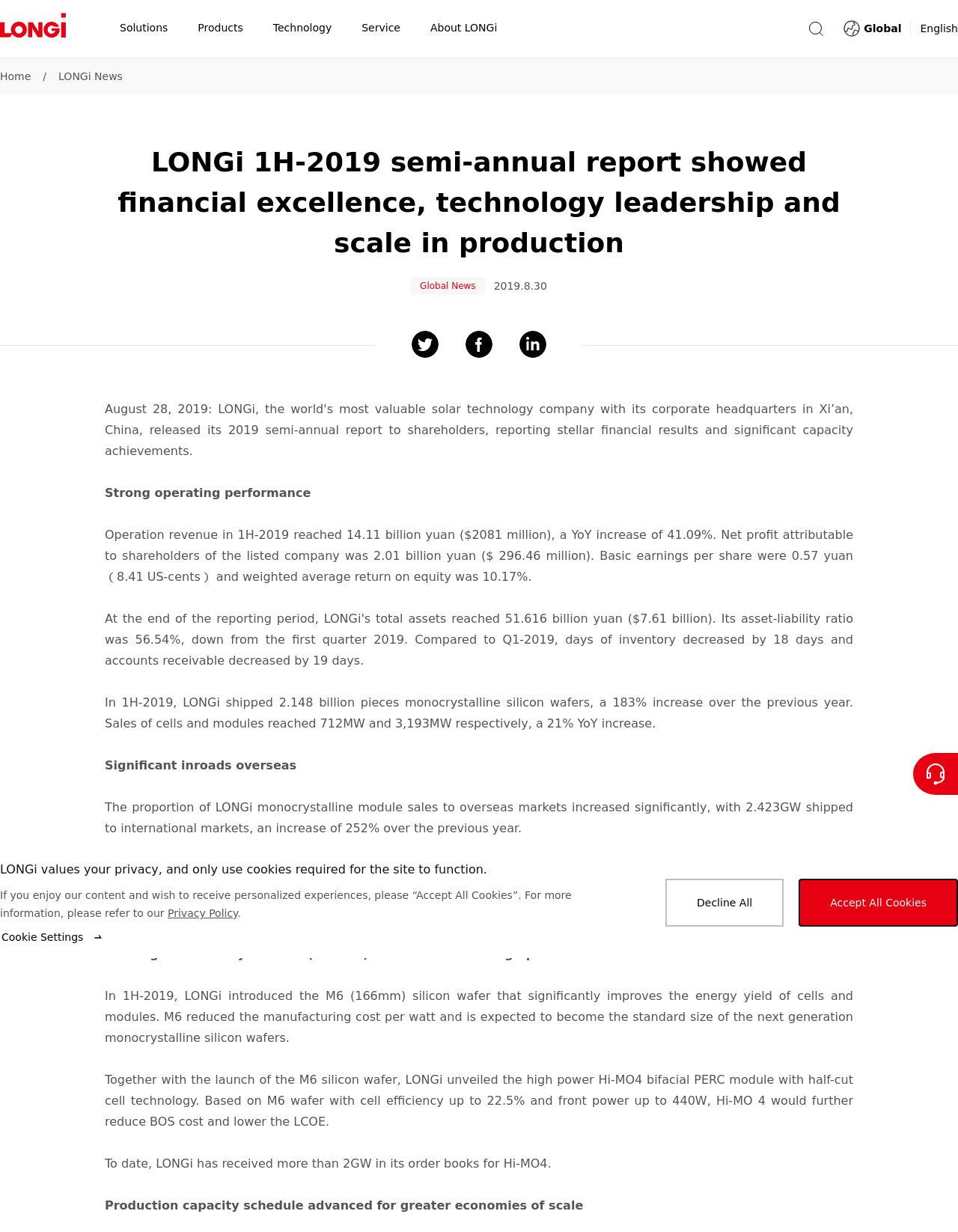Elaborate on the information and visuals displayed on the webpage.

The webpage is about LONGi's 1H-2019 semi-annual report, showcasing the company's financial excellence, technology leadership, and scale in production. At the top left corner, there is a logo image and a link to "LONGi Solar". On the top right corner, there are three elements: a search button, a language switcher icon, and another image.

Below the top section, there is a horizontal navigation menu with links to "Home" and "LONGi News", separated by a slash. The main content of the webpage is a news article with a heading that summarizes the report's key points. The article is divided into several sections, each with a subheading and a paragraph of text. The sections discuss LONGi's strong operating performance, its shipment of monocrystalline silicon wafers, sales of cells and modules, and its dedication to monocrystalline technology.

The article also mentions LONGi's introduction of the M6 (166mm) silicon wafer and the high power Hi-MO4 module, which are expected to improve energy yield and reduce manufacturing costs. Additionally, the company has received over 2GW in orders for Hi-MO4.

At the bottom of the webpage, there is a section about cookies, with a message from LONGi about valuing users' privacy and only using necessary cookies. There are buttons to accept all cookies, decline all cookies, and adjust cookie settings. On the bottom right corner, there is a "Contact Us" button.

Overall, the webpage is a news article about LONGi's semi-annual report, with a focus on the company's financial and technological achievements.